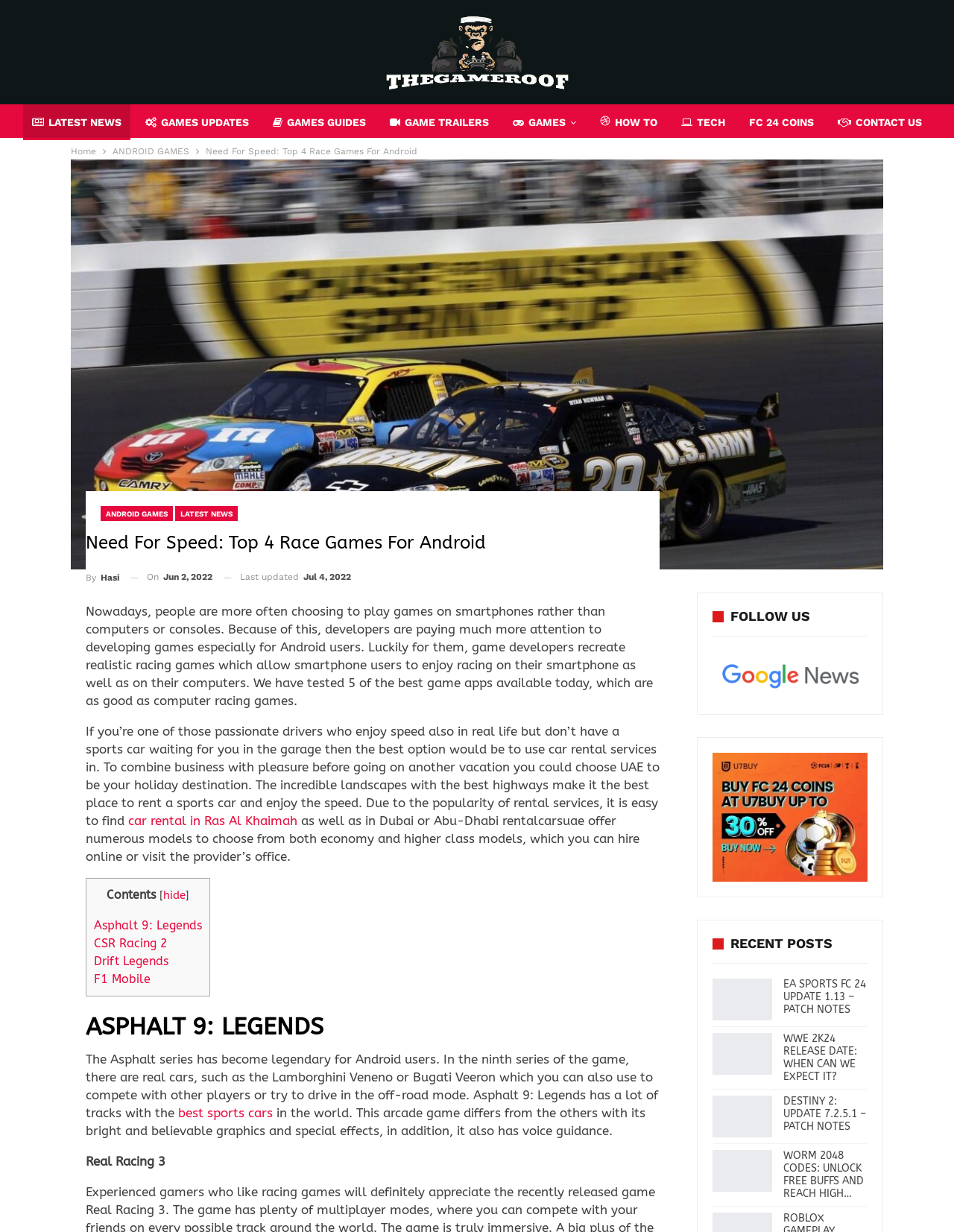Please determine the bounding box coordinates for the UI element described here. Use the format (top-left x, top-left y, bottom-right x, bottom-right y) with values bounded between 0 and 1: parent_node: FOLLOW US

[0.747, 0.543, 0.909, 0.552]